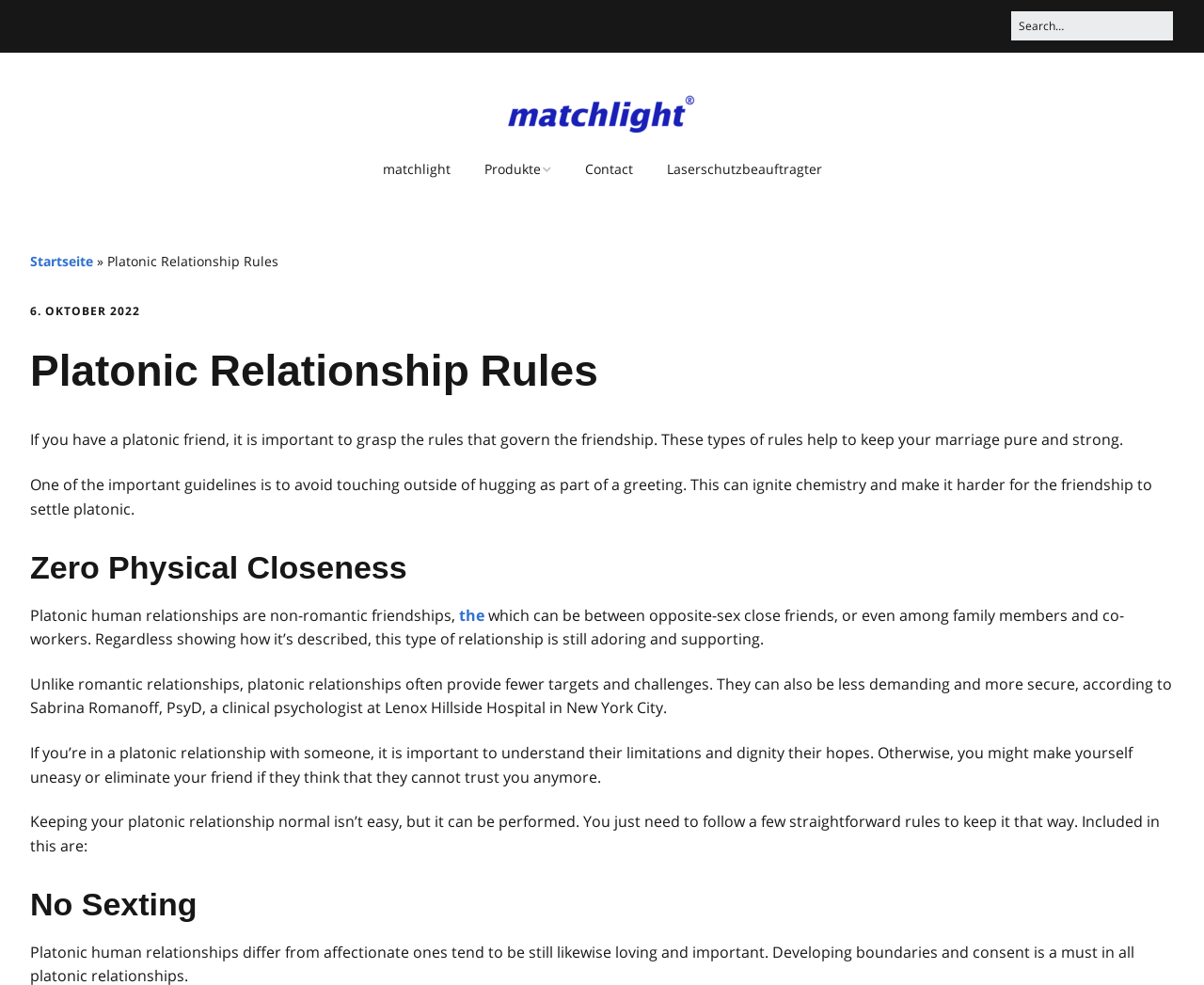What is the purpose of following rules in platonic relationships?
Using the information from the image, provide a comprehensive answer to the question.

According to the webpage, following rules in platonic relationships is important to keep the relationship normal. This implies that adhering to guidelines can help maintain a healthy and platonic friendship.